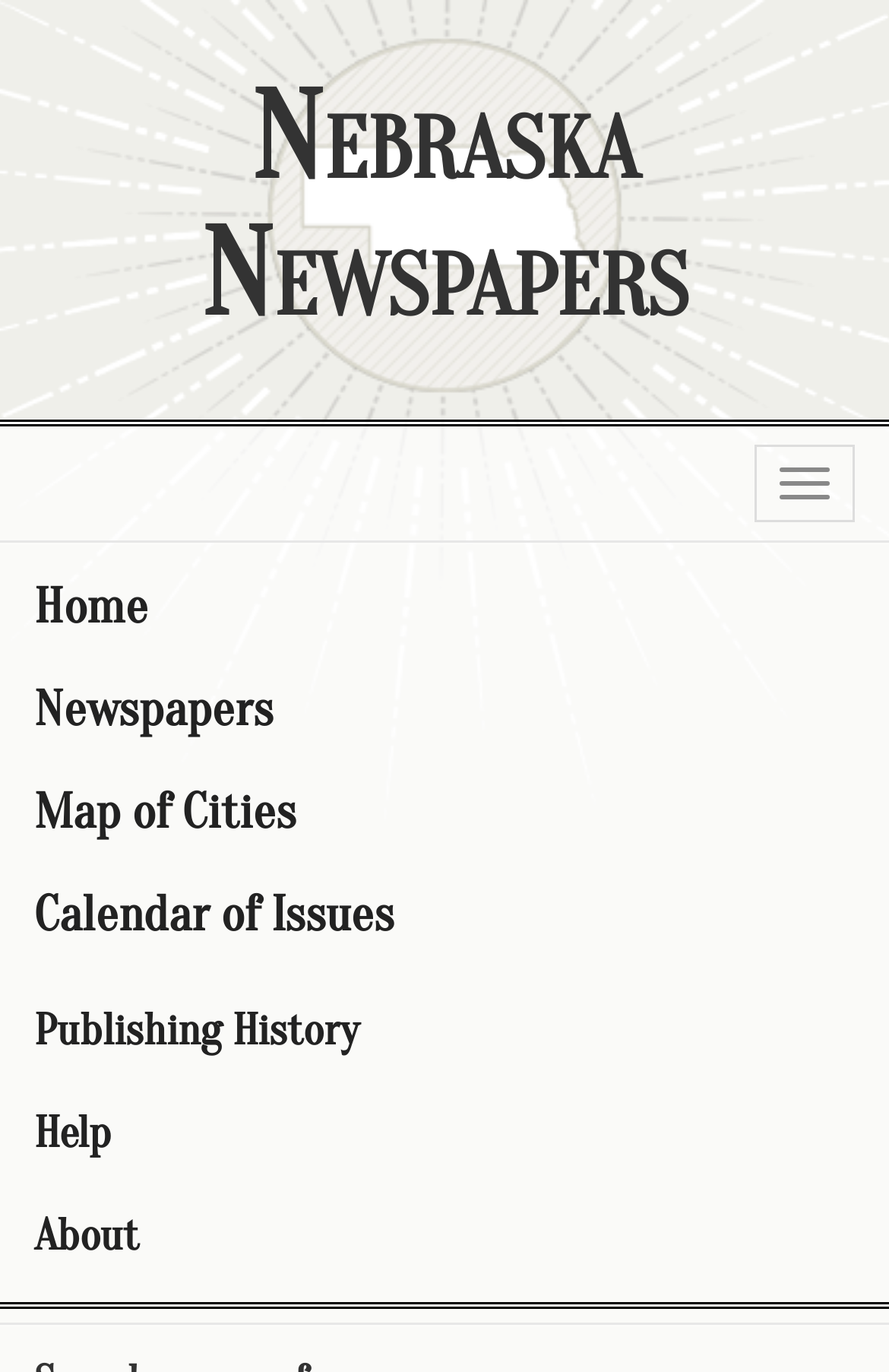How many links are in the navigation menu?
Based on the visual details in the image, please answer the question thoroughly.

I counted the number of link elements in the navigation menu, which are 'Home', 'Newspapers', 'Map of Cities', 'Calendar of Issues', 'Publishing History', 'Help', and 'About'.